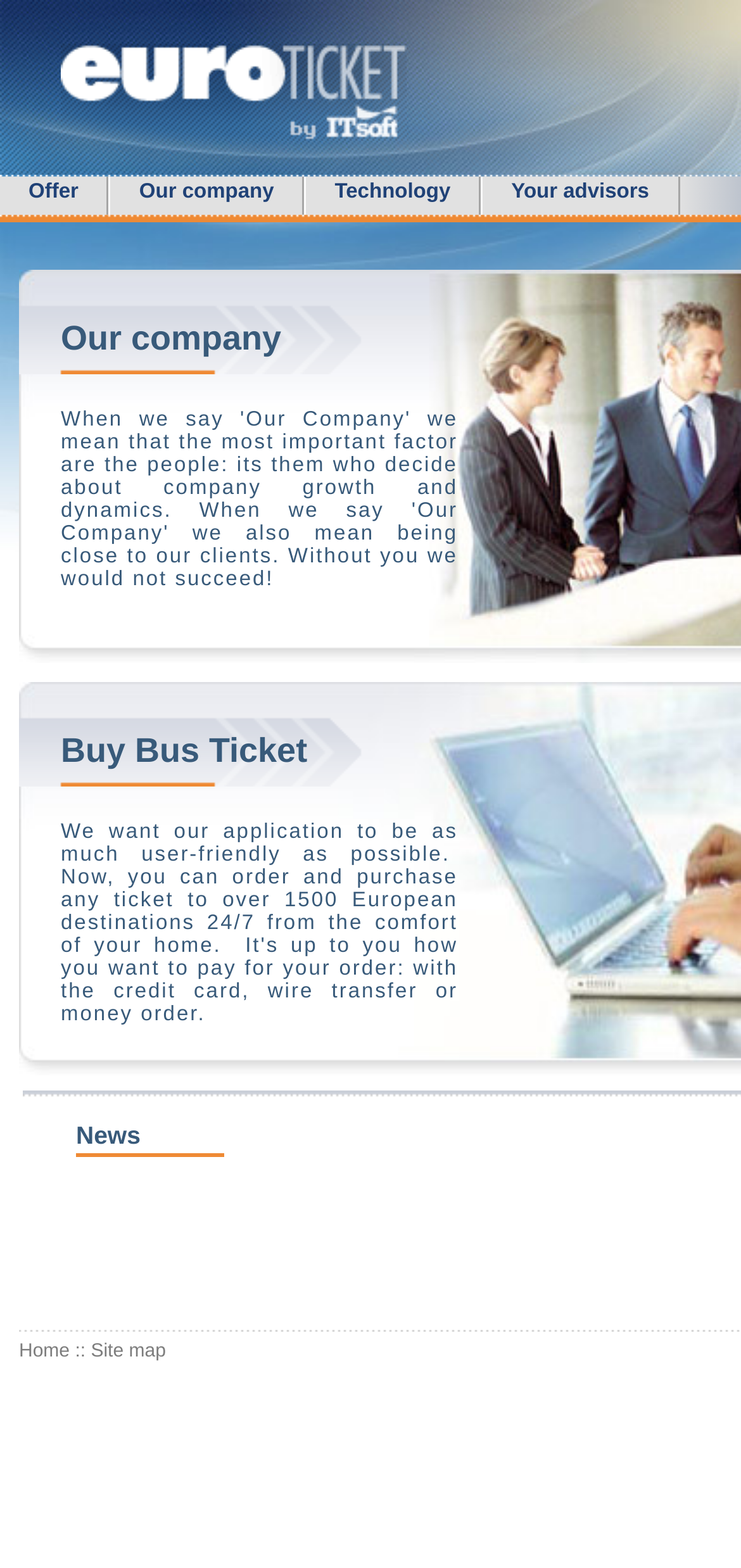Bounding box coordinates are specified in the format (top-left x, top-left y, bottom-right x, bottom-right y). All values are floating point numbers bounded between 0 and 1. Please provide the bounding box coordinate of the region this sentence describes: News

[0.103, 0.715, 0.19, 0.733]